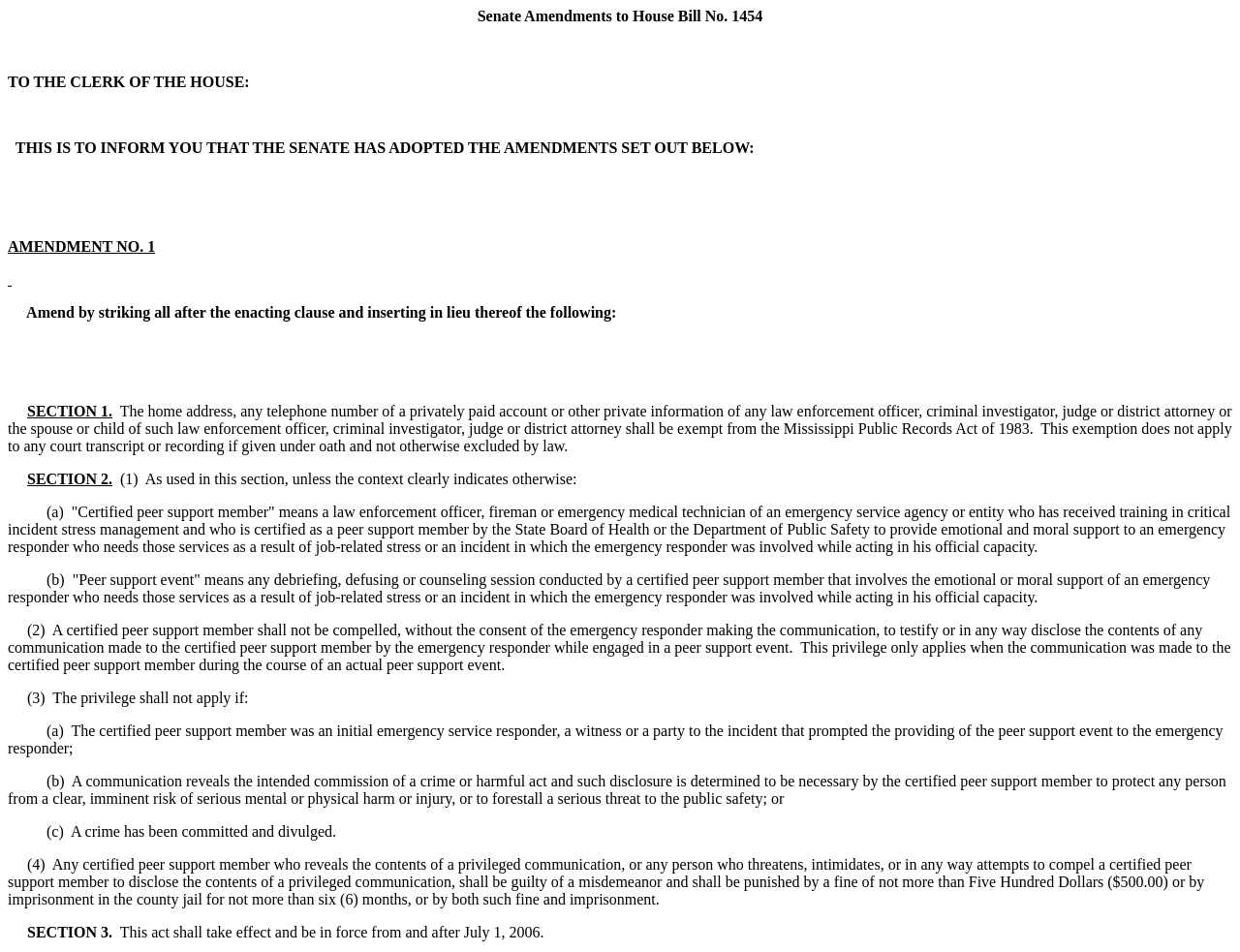What is the first section of the amendment?
Please provide a single word or phrase answer based on the image.

SECTION 1